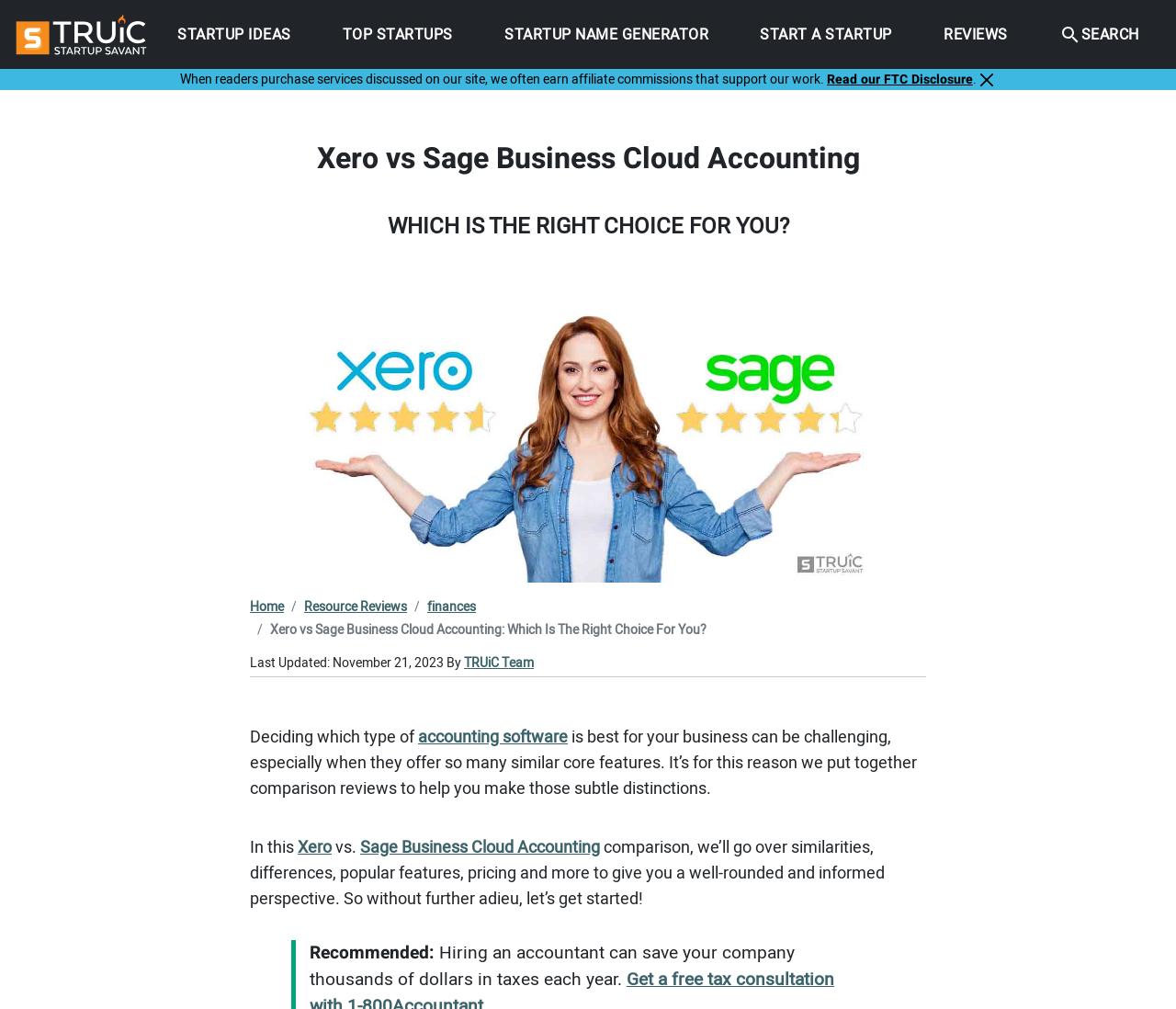Find the bounding box coordinates for the element that must be clicked to complete the instruction: "Click the 'TRUiC Team' link". The coordinates should be four float numbers between 0 and 1, indicated as [left, top, right, bottom].

[0.395, 0.648, 0.454, 0.667]